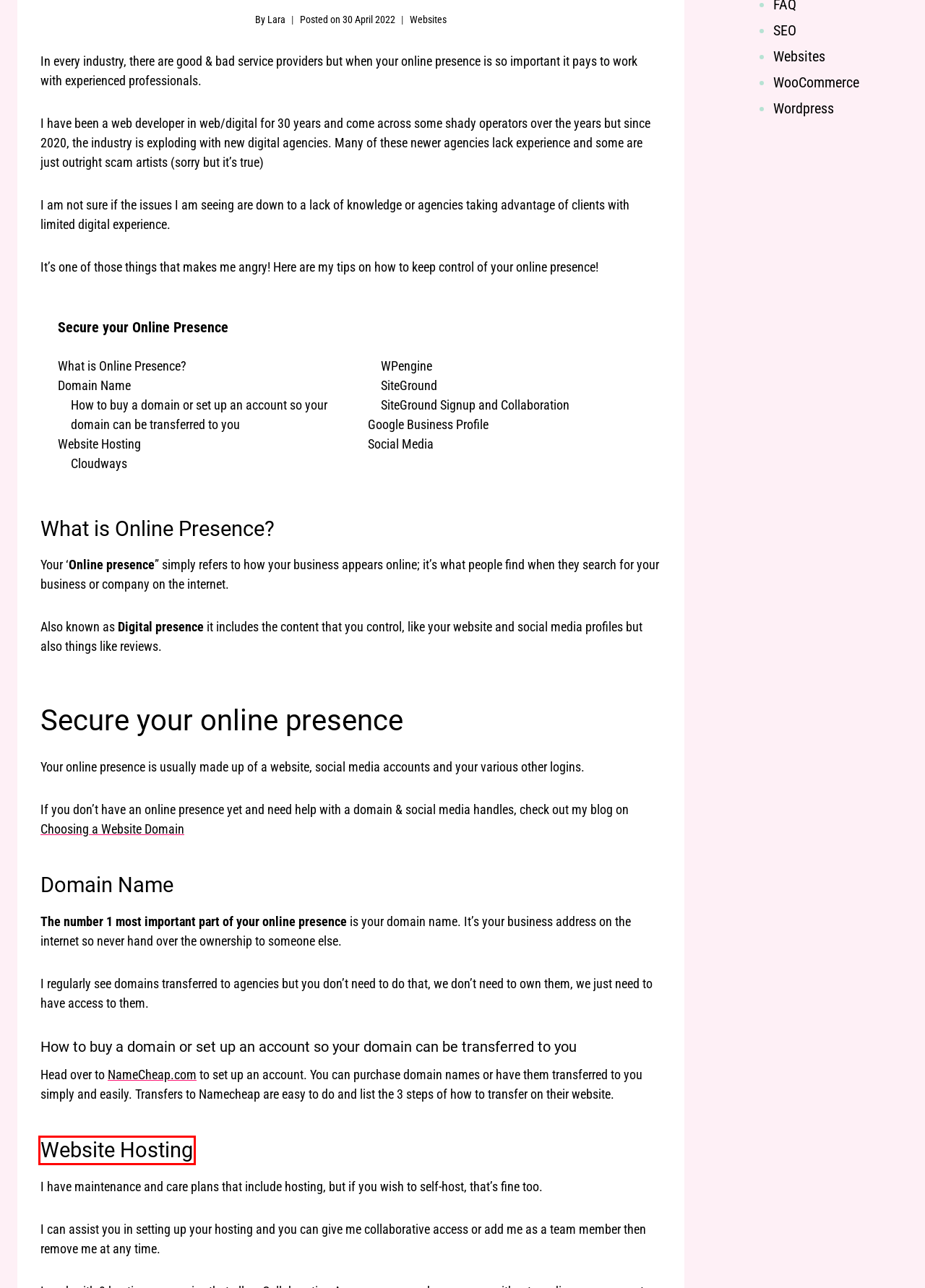Given a screenshot of a webpage with a red bounding box around an element, choose the most appropriate webpage description for the new page displayed after clicking the element within the bounding box. Here are the candidates:
A. Blogs on Websites • Lara Pritchard Wordpress Services Wordpress Developer
B. Frequently Asked Questions - Find Answers Here
C. 8 Tips to Choose a Business Name & Secure the Perfect Website Domain
D. Website Hosting: My Top 5 Recommendations | Minx Digital
E. Create Stunning Websites with WordPress
F. Enhance Your Online Store with WooCommerce
G. Explore Our Impressive Client Projects | 1 Day Website Success Stories
H. Boost Your Website's Visibility with SEO Strategies

D